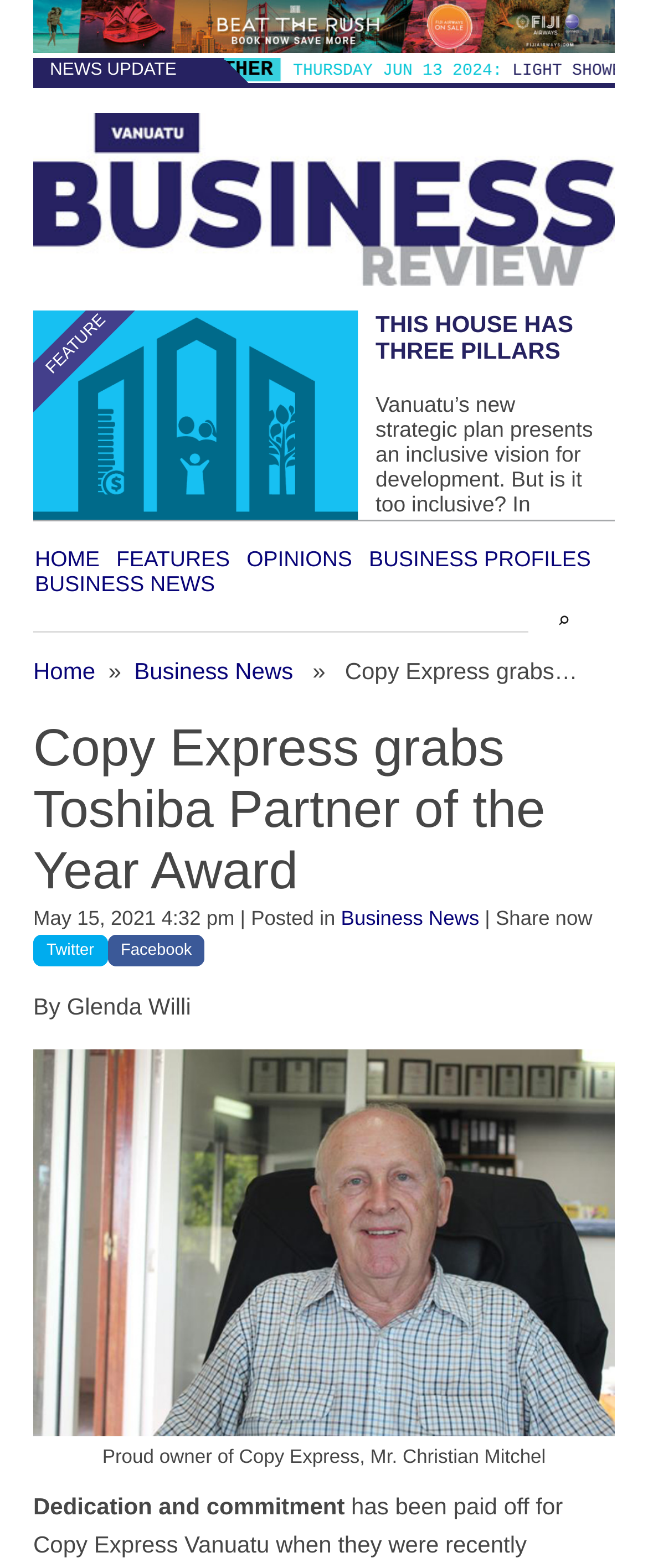From the element description This house has three Pillars, predict the bounding box coordinates of the UI element. The coordinates must be specified in the format (top-left x, top-left y, bottom-right x, bottom-right y) and should be within the 0 to 1 range.

[0.554, 0.198, 0.949, 0.232]